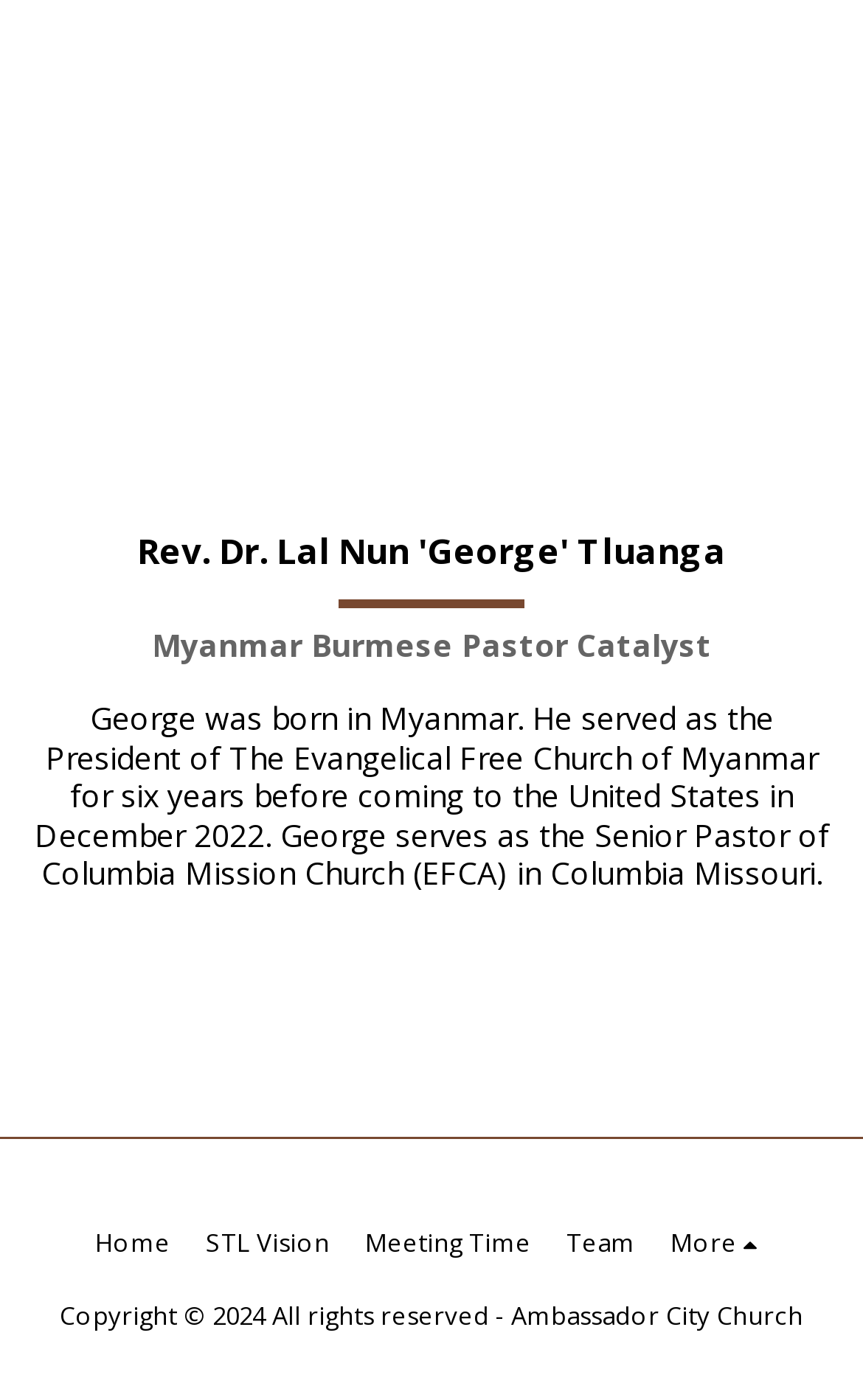What is the name of the church?
Based on the image, respond with a single word or phrase.

Columbia Mission Church